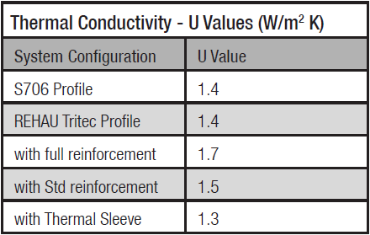What is the U value of the configuration with a thermal sleeve?
Refer to the image and give a detailed answer to the query.

According to the table, the U value of the configuration with a thermal sleeve is 1.3, which is a lower value compared to other configurations, indicating better energy efficiency.